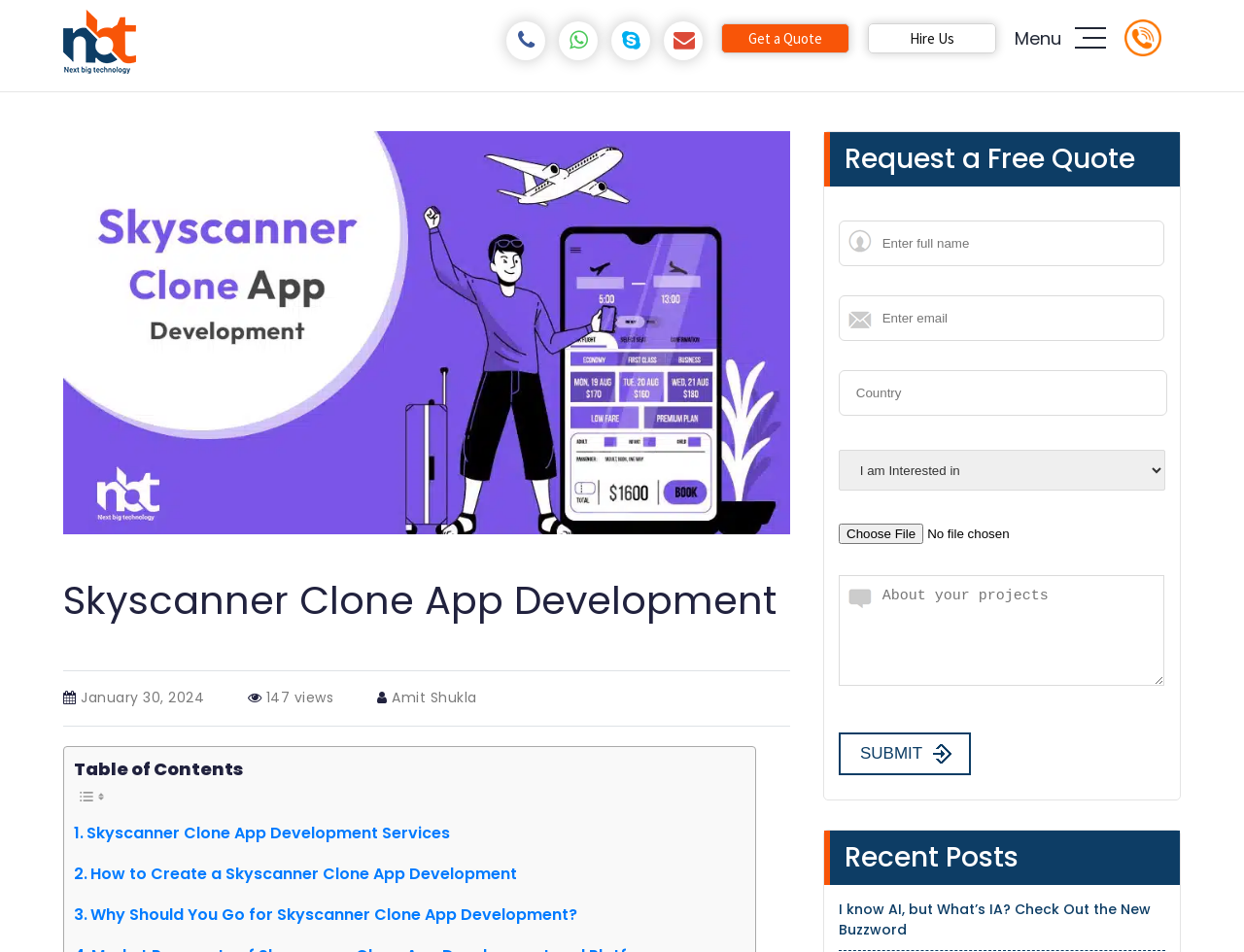What is the purpose of the form?
Answer the question with a thorough and detailed explanation.

The form is used to request a free quote, as indicated by the heading 'Request a Free Quote' located above the form, with a bounding box of [0.662, 0.139, 0.948, 0.196]. The form has several input fields, including full name, email, country, and a file upload button, which suggests that users need to provide some information to receive a quote.